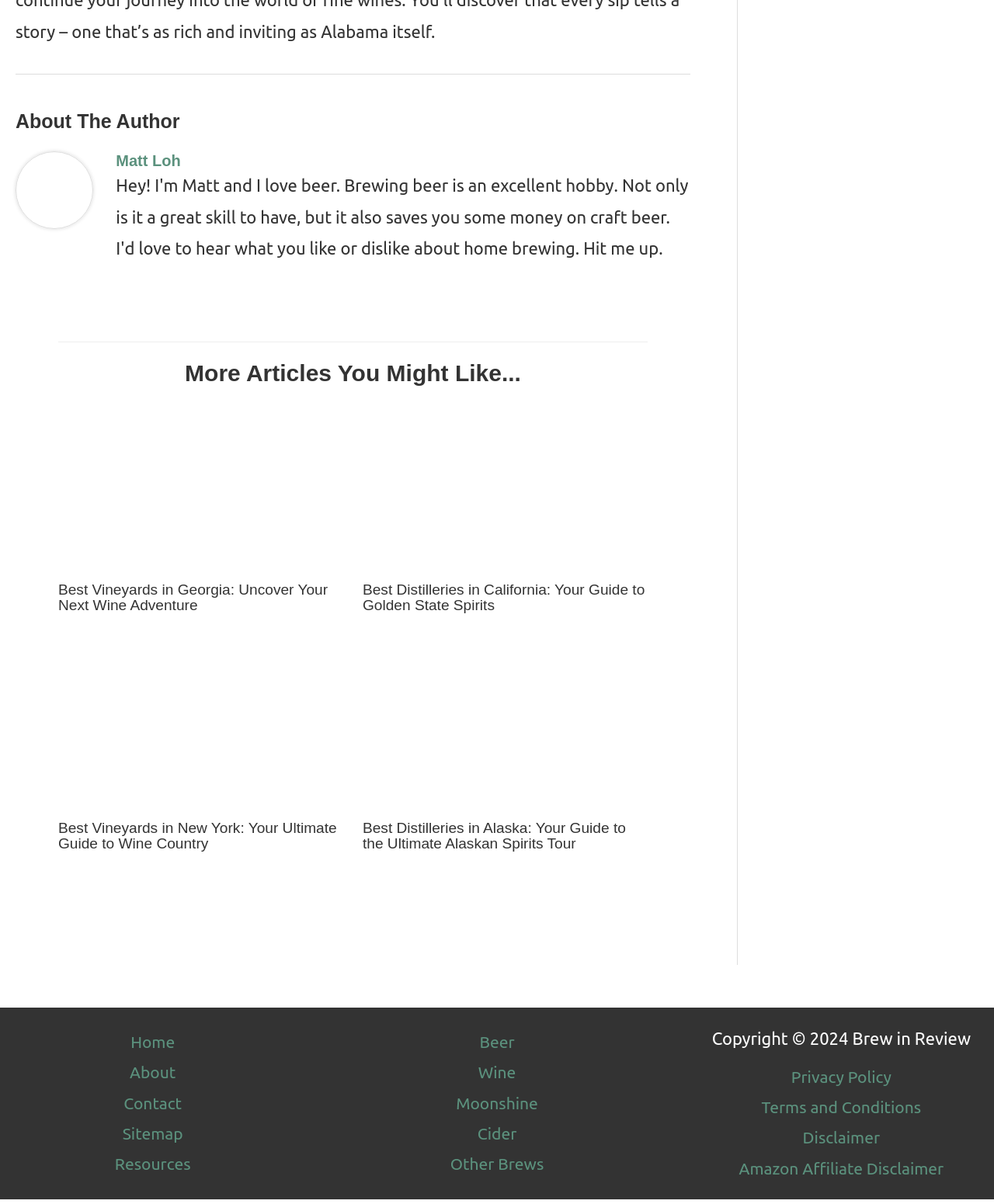Locate the bounding box coordinates of the clickable part needed for the task: "Go to the home page".

[0.13, 0.852, 0.177, 0.879]